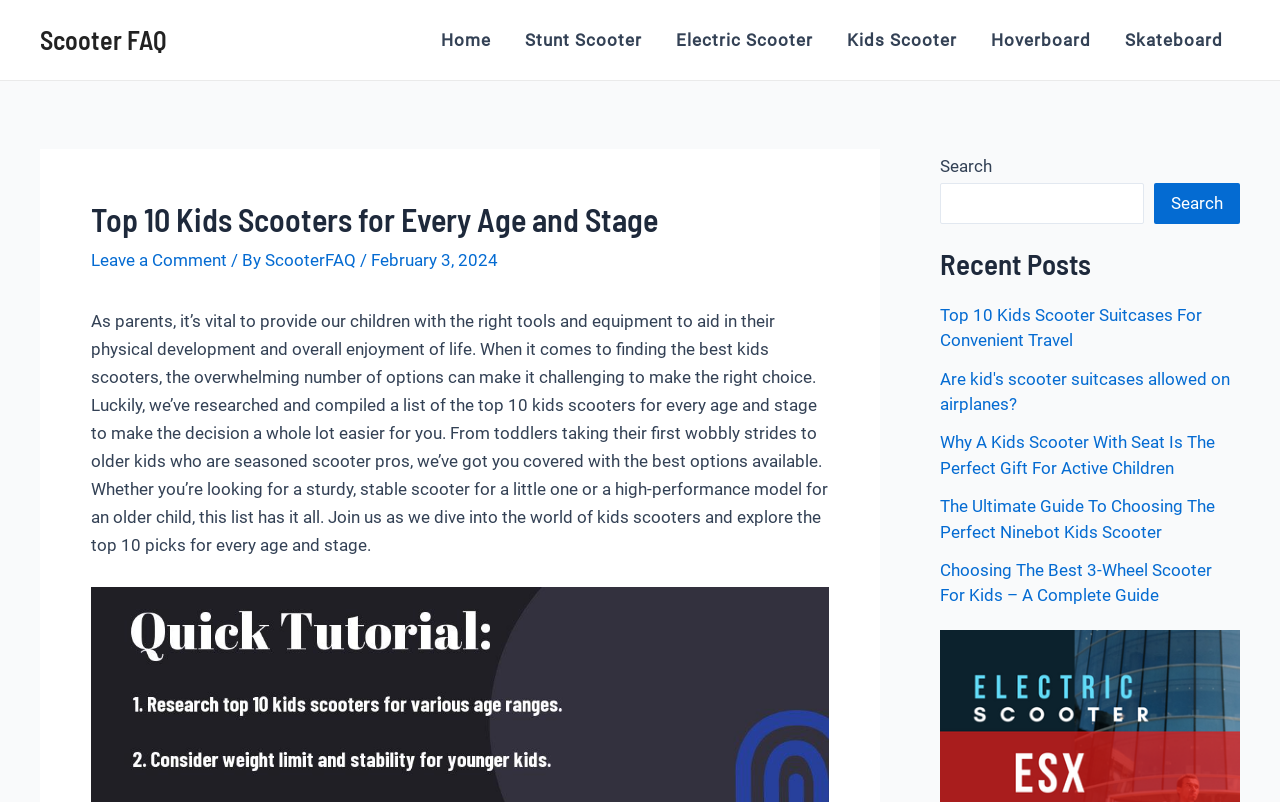Illustrate the webpage thoroughly, mentioning all important details.

This webpage is about kids' scooters, providing information and guidance for parents to choose the right scooter for their children. At the top, there is a navigation menu with links to different categories, including "Home", "Stunt Scooter", "Electric Scooter", "Kids Scooter", "Hoverboard", and "Skateboard". 

Below the navigation menu, there is a header section with a title "Top 10 Kids Scooters for Every Age and Stage" and a link to "Leave a Comment". The author's name and date "February 3, 2024" are also displayed in this section.

The main content of the webpage is a long paragraph that explains the importance of providing children with the right tools and equipment for their physical development and enjoyment of life. It also introduces the purpose of the article, which is to provide a list of the top 10 kids scooters for every age and stage.

On the right side of the webpage, there is a search box with a "Search" button, allowing users to search for specific topics. Below the search box, there is a section titled "Recent Posts" that lists several links to related articles, including "Top 10 Kids Scooter Suitcases For Convenient Travel", "Are kid's scooter suitcases allowed on airplanes?", and others.